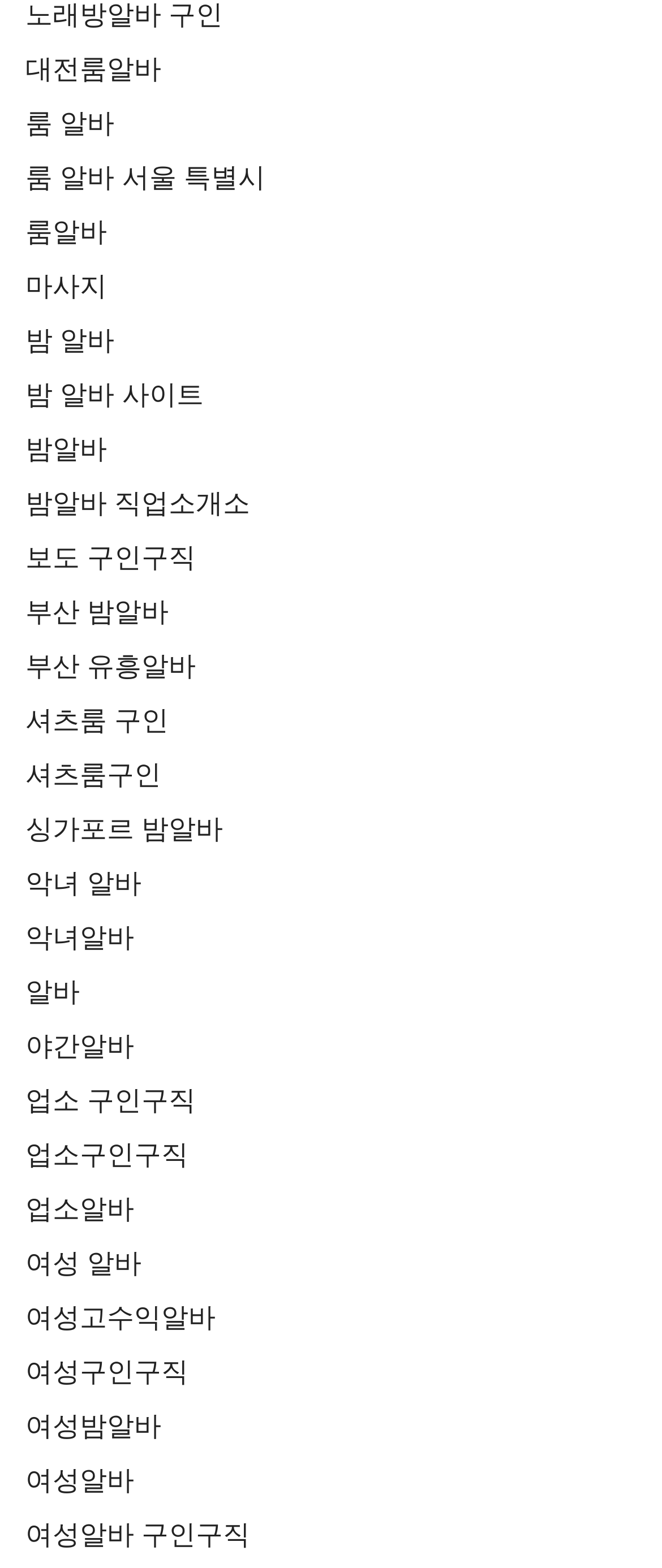Answer the question with a single word or phrase: 
How many links are related to massage?

1